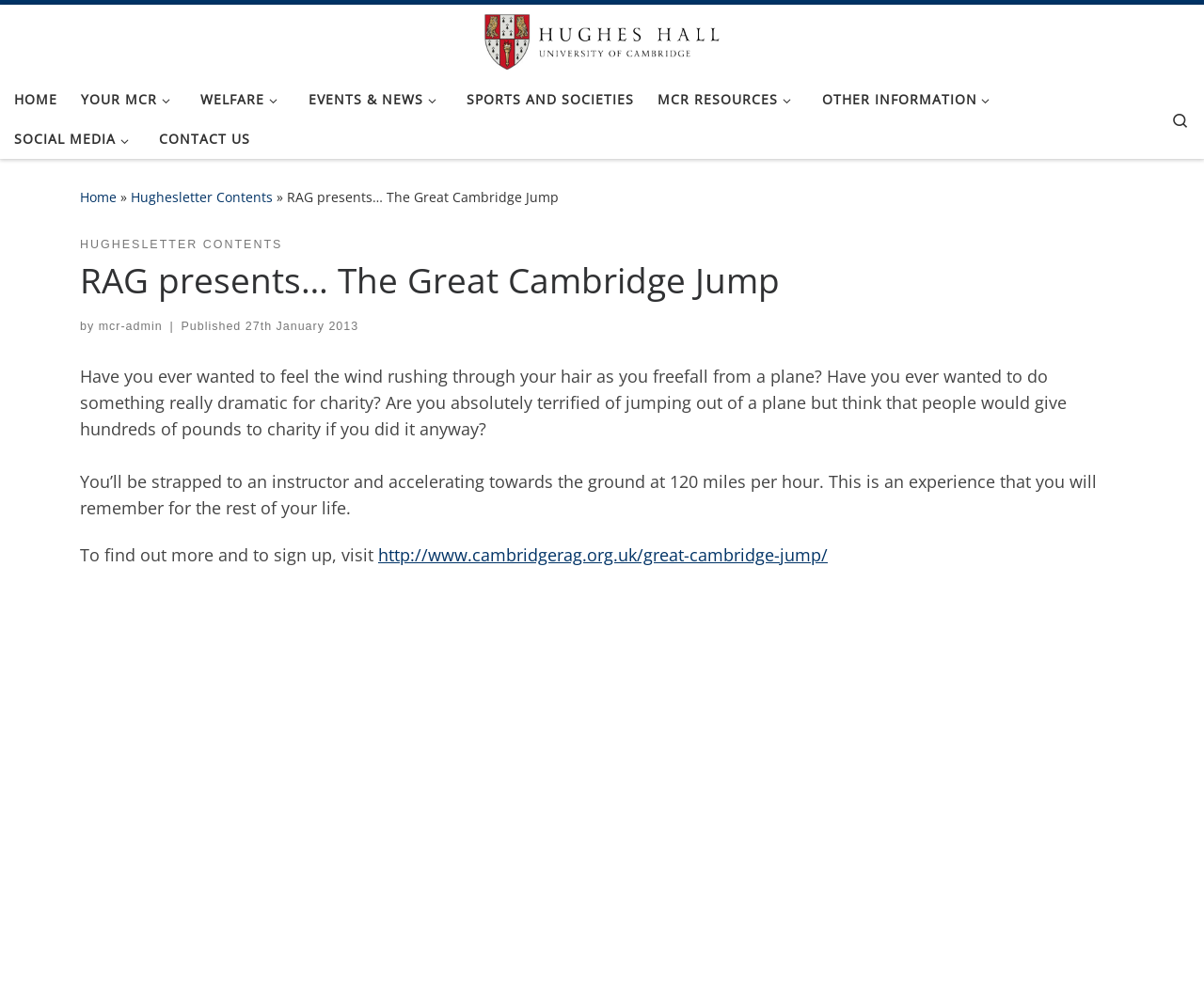Using floating point numbers between 0 and 1, provide the bounding box coordinates in the format (top-left x, top-left y, bottom-right x, bottom-right y). Locate the UI element described here: MCR Resources

[0.541, 0.081, 0.668, 0.121]